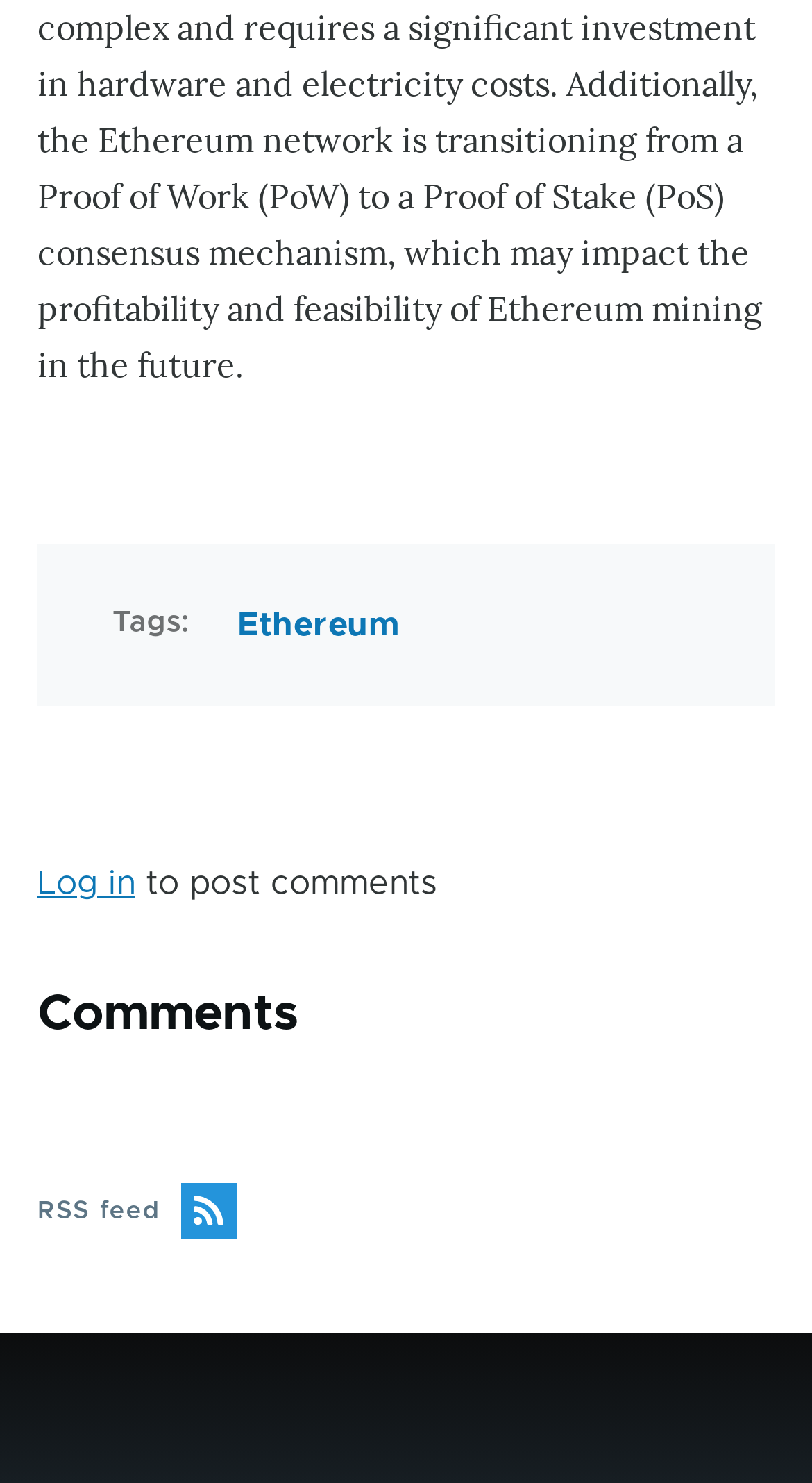Is there an RSS feed available?
Please answer the question as detailed as possible based on the image.

Yes, there is an RSS feed available, which is indicated by the link element 'RSS feed' located at the bottom of the page, with bounding box coordinates [0.046, 0.798, 0.954, 0.836].